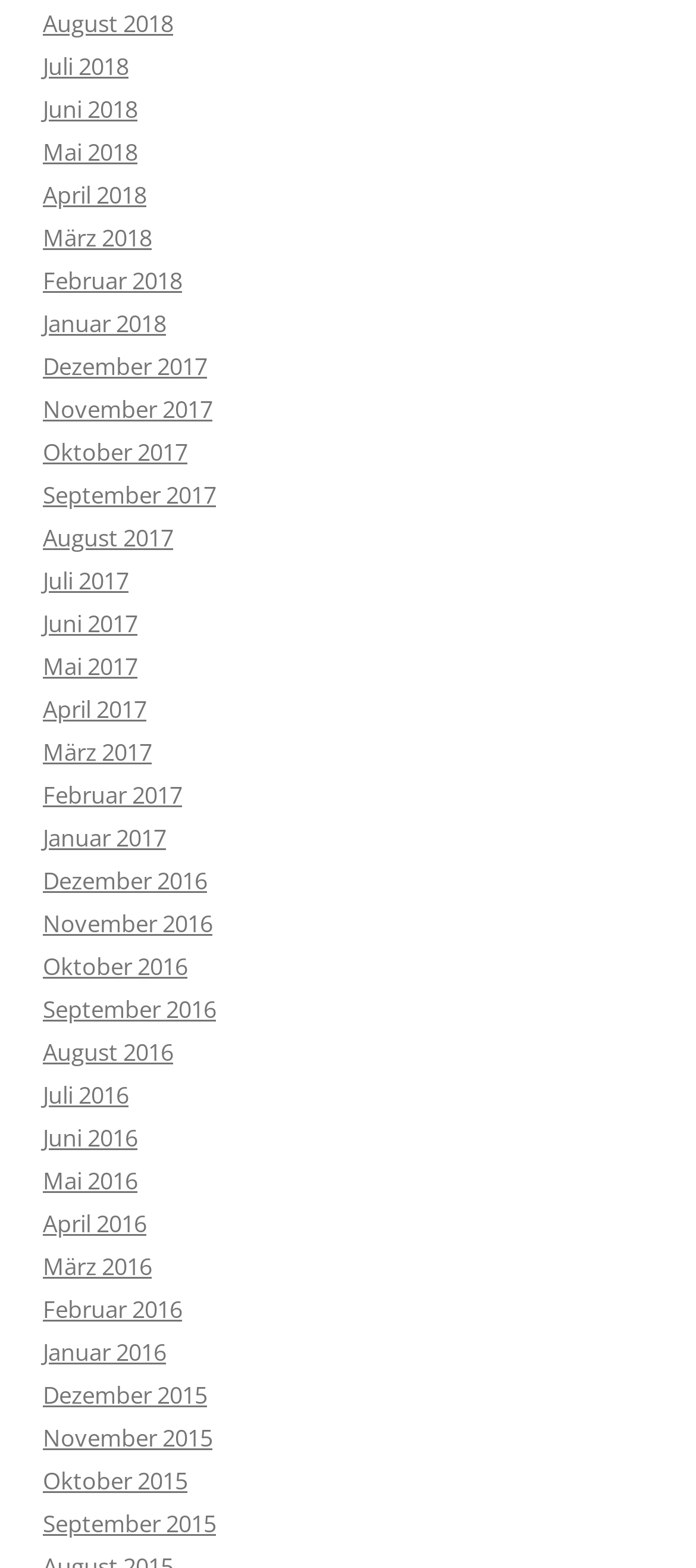What is the earliest month available? From the image, respond with a single word or brief phrase.

Dezember 2015